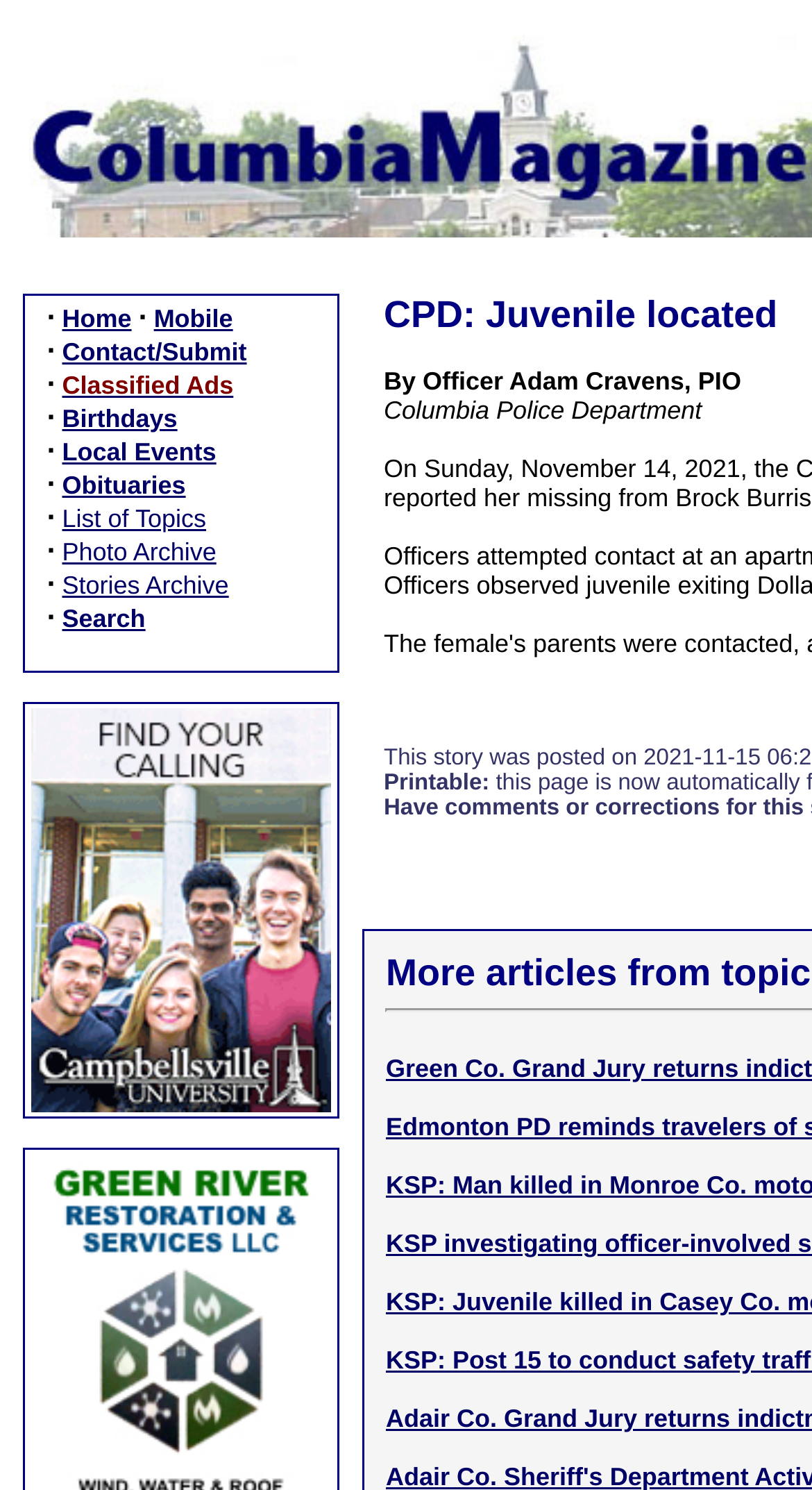What is the department name?
Refer to the image and give a detailed response to the question.

I found the answer by looking at the static text element with the text 'Columbia Police Department', which suggests that it is the name of a department.